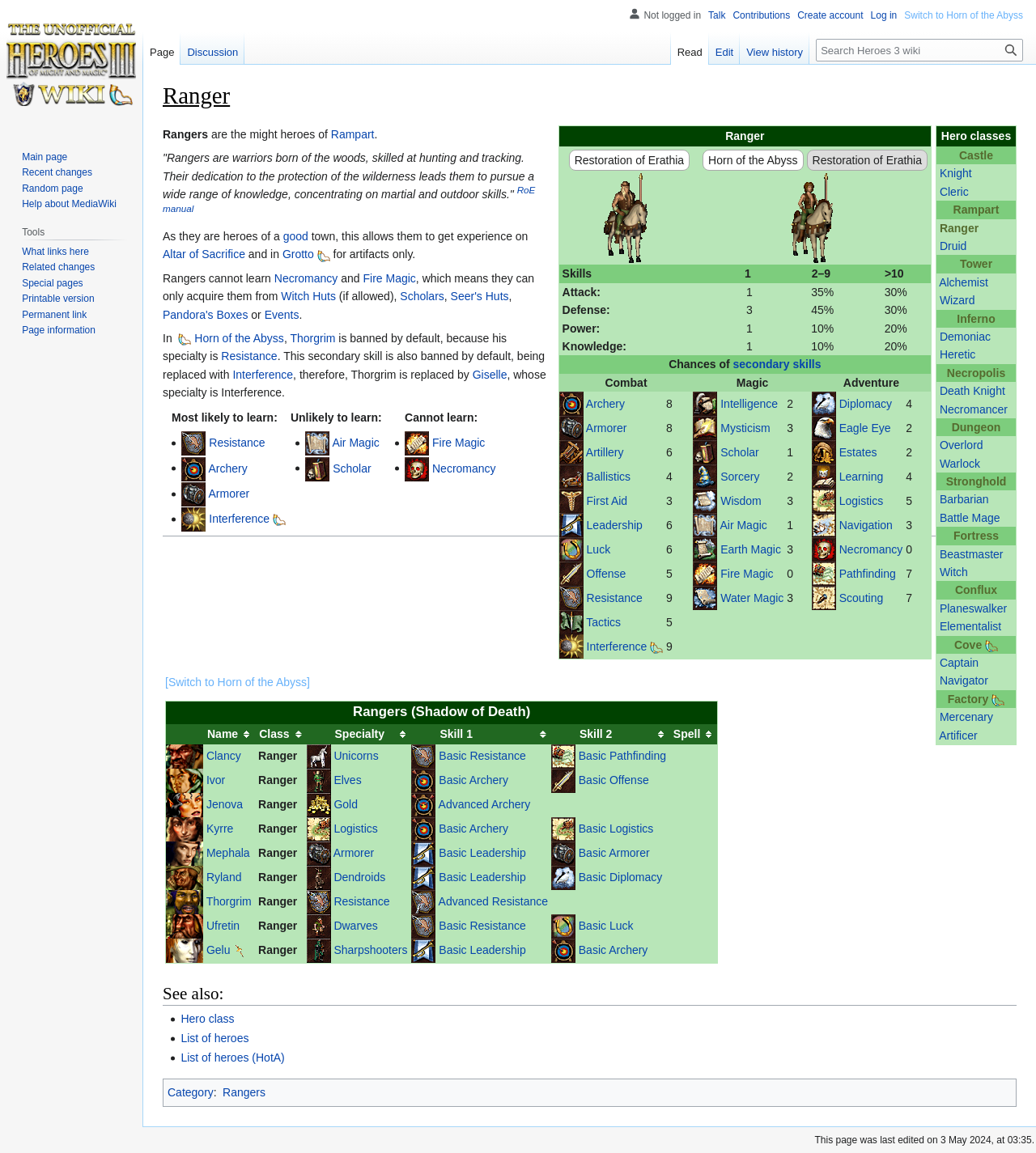Illustrate the webpage with a detailed description.

The webpage is about the "Ranger" hero class in the Heroes 3 game. At the top, there is a heading with the title "Ranger" and two links, "Jump to navigation" and "Jump to search", placed side by side. Below the heading, there is a table that takes up most of the page. The table has multiple rows, each representing a different hero class, with columns for the class name and castle type.

The table has 14 rows, each with a column header on the left and a grid cell on the right. The column headers list the different castle types, such as "Castle", "Rampart", "Tower", and "Inferno". The grid cells contain the names of the hero classes, such as "Knight", "Cleric", "Ranger", and "Druid", which are links to their respective pages.

The hero classes are listed in a vertical column, with each class below the previous one. The castle types are also listed in a vertical column, with each type below the previous one. The hero classes and castle types are aligned with each other, with the hero classes on the right and the castle types on the left.

Overall, the webpage provides a list of hero classes in the Heroes 3 game, organized by castle type, with links to each class's page.